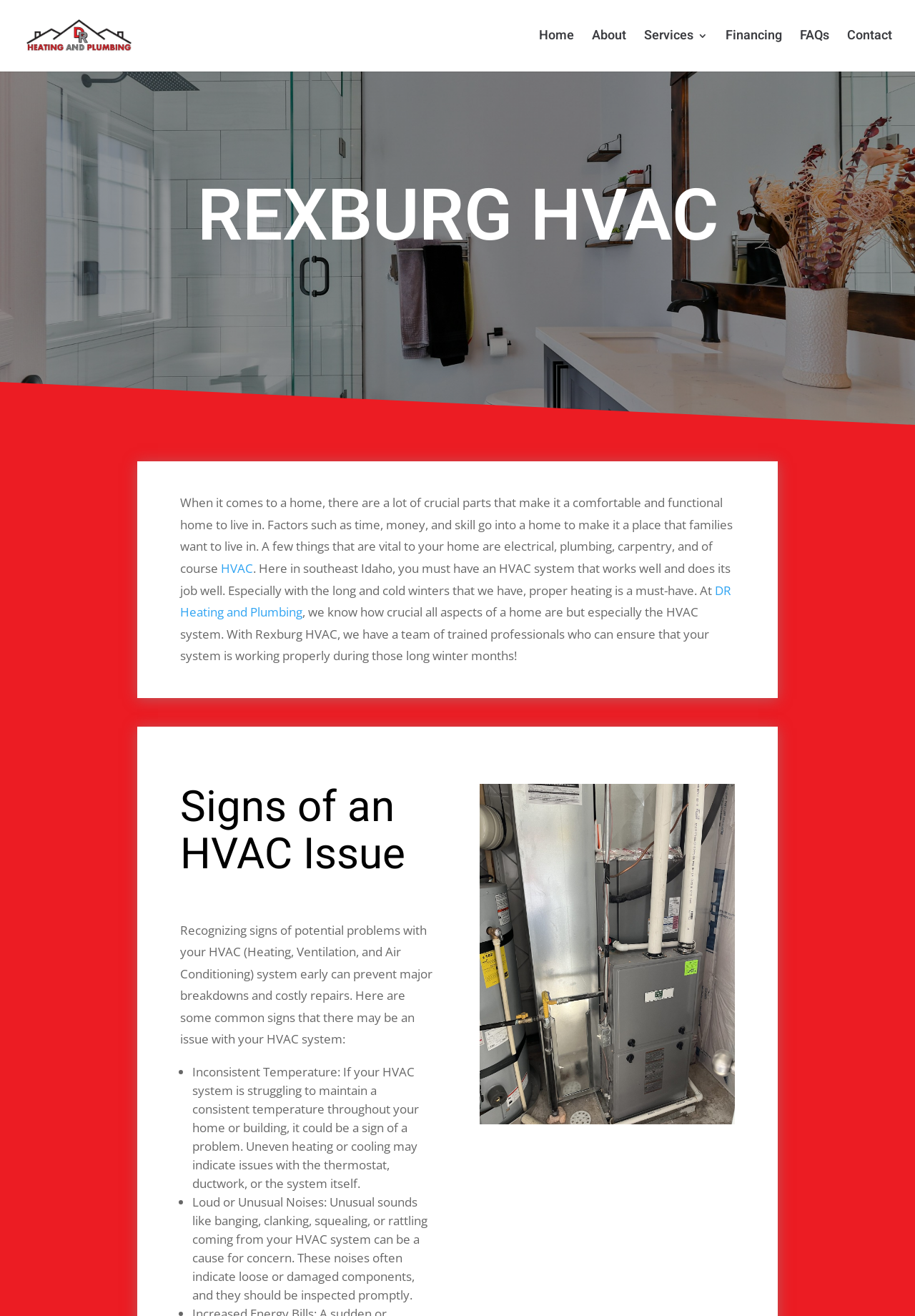Please locate the bounding box coordinates of the element that needs to be clicked to achieve the following instruction: "Click on the 'Services' link". The coordinates should be four float numbers between 0 and 1, i.e., [left, top, right, bottom].

[0.704, 0.023, 0.773, 0.054]